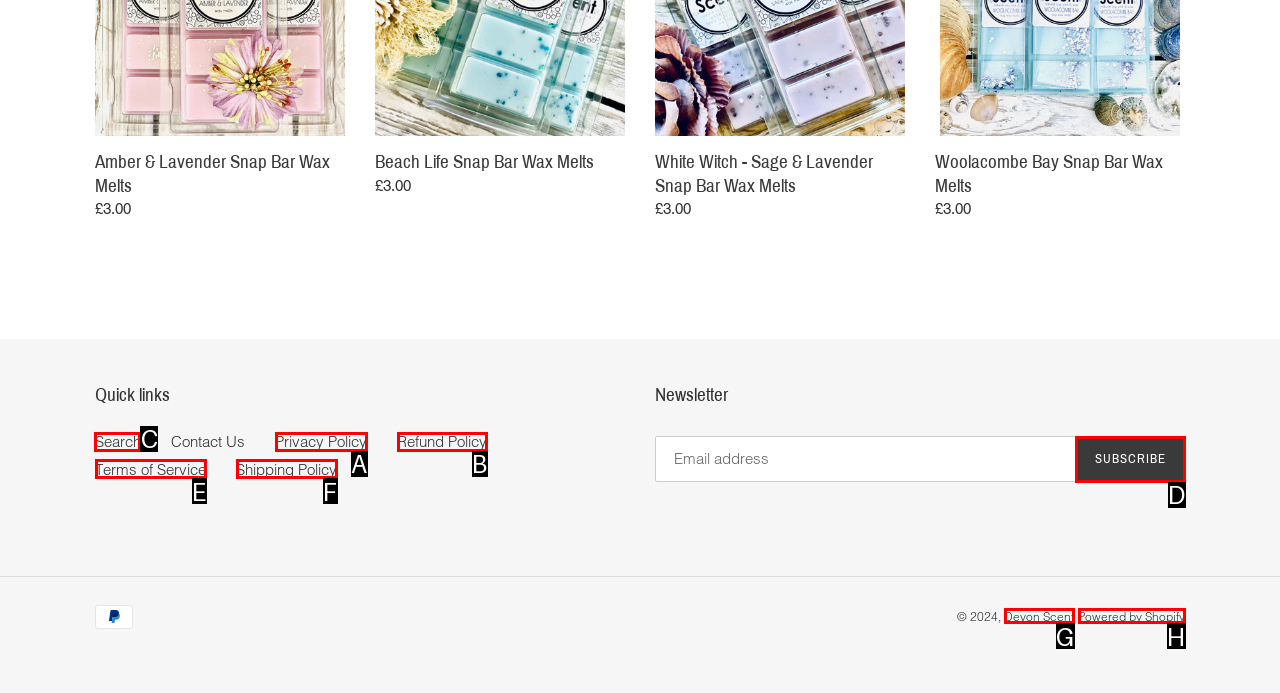Point out the option that needs to be clicked to fulfill the following instruction: Search
Answer with the letter of the appropriate choice from the listed options.

C